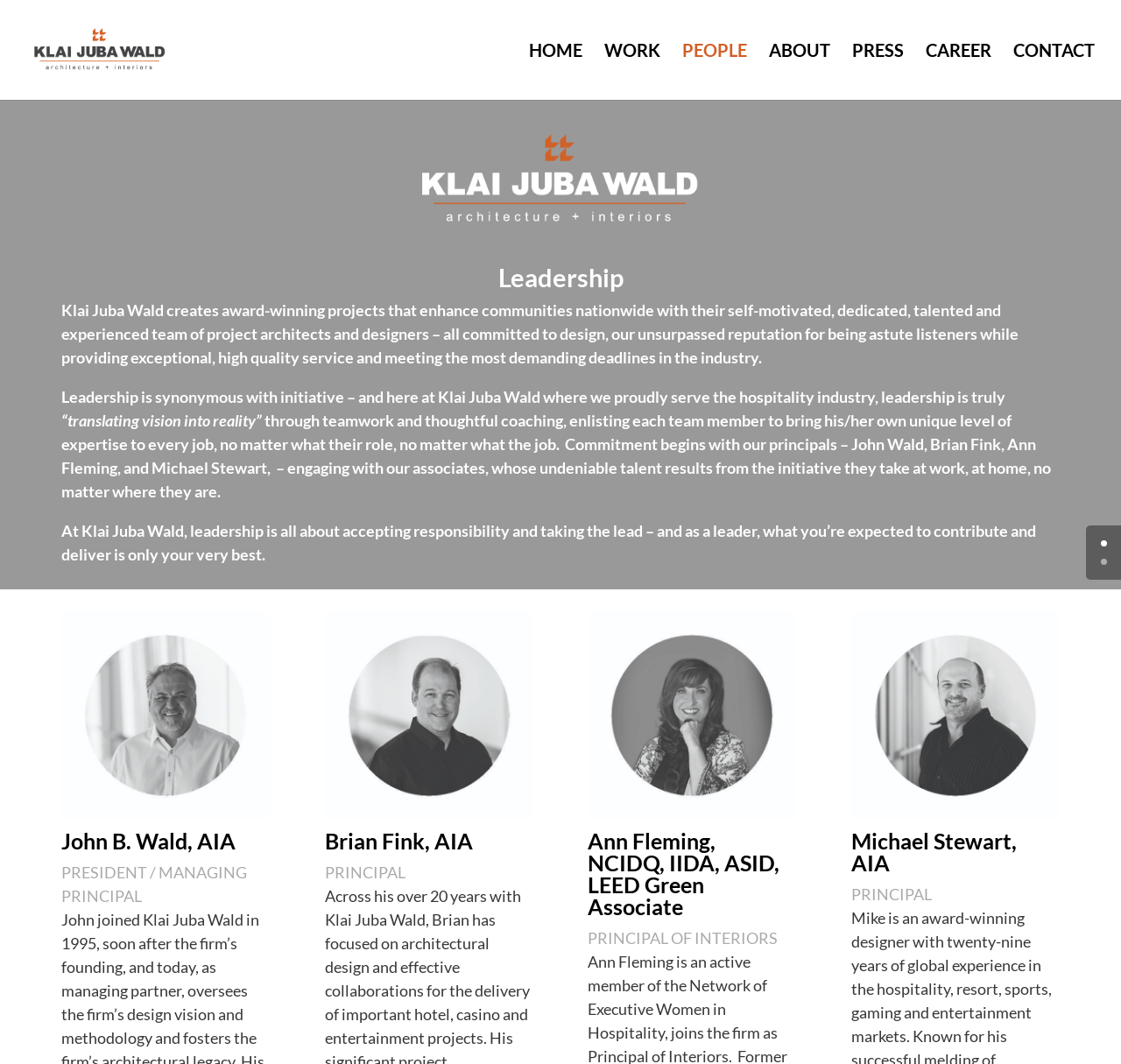Find the bounding box coordinates of the clickable element required to execute the following instruction: "go to home page". Provide the coordinates as four float numbers between 0 and 1, i.e., [left, top, right, bottom].

[0.472, 0.041, 0.52, 0.094]